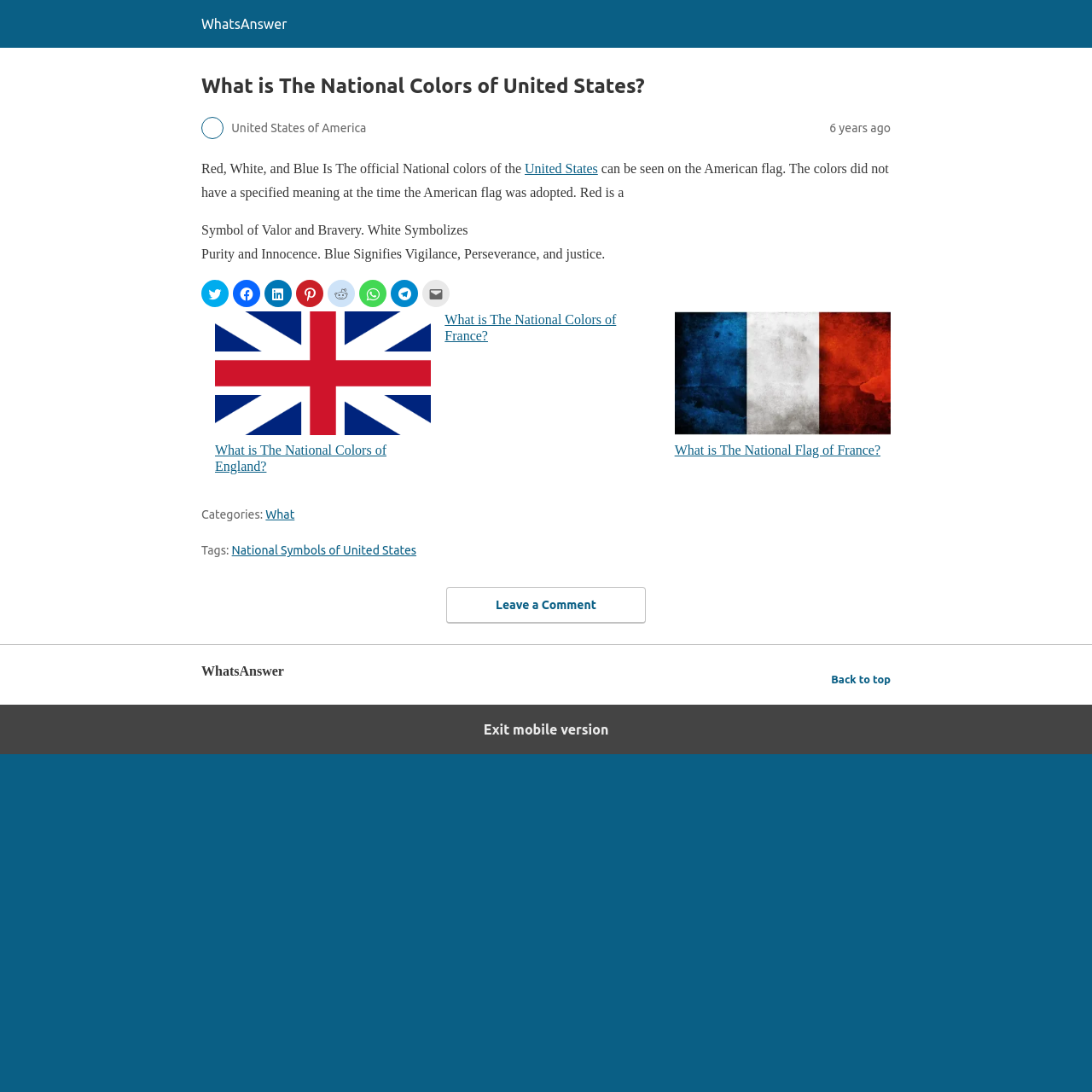Please provide a comprehensive answer to the question based on the screenshot: What is the category of the article?

The answer can be found in the footer section of the webpage, where it is stated that the category is 'What'.